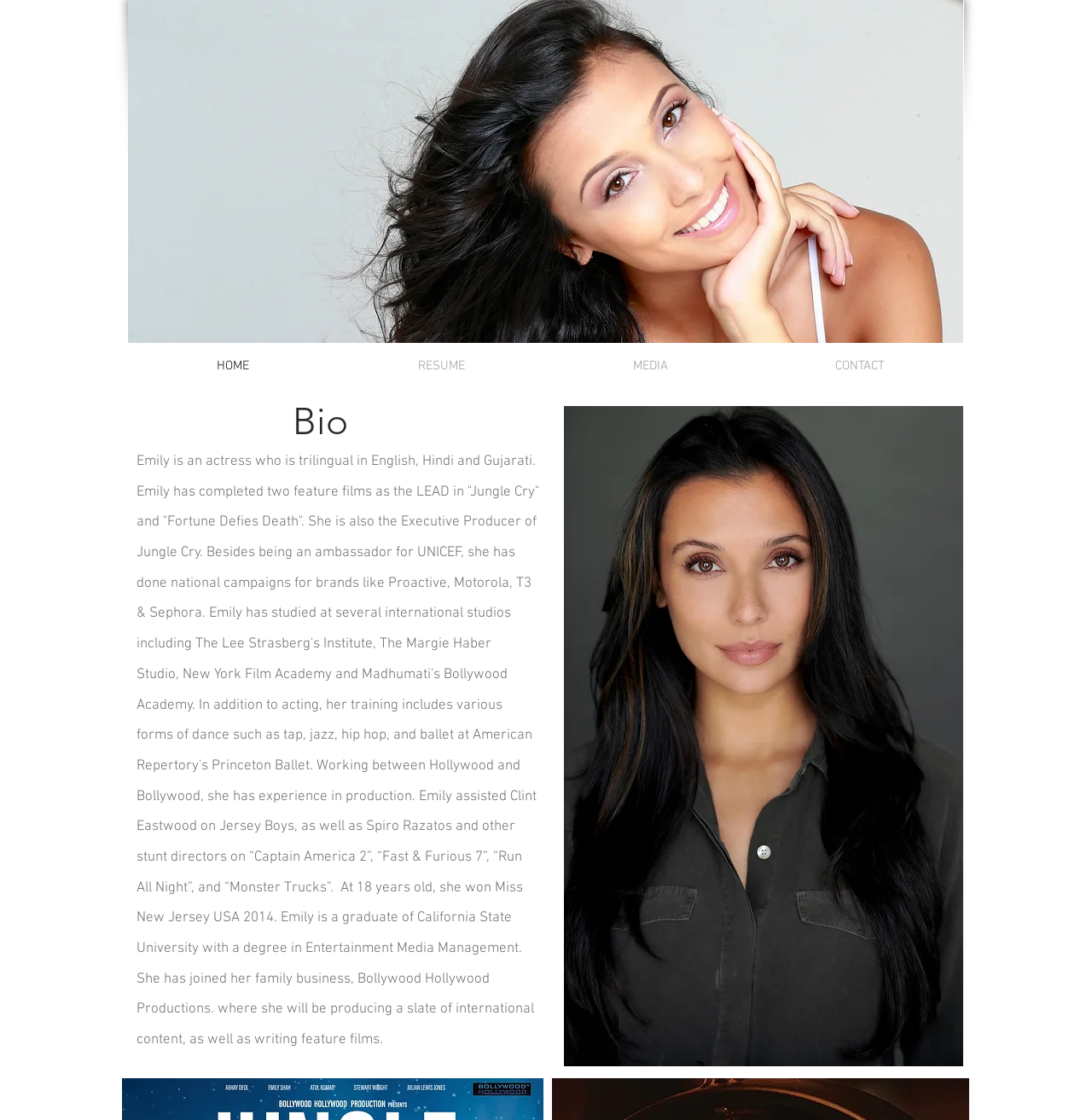Provide the bounding box coordinates, formatted as (top-left x, top-left y, bottom-right x, bottom-right y), with all values being floating point numbers between 0 and 1. Identify the bounding box of the UI element that matches the description: MEDIA

[0.5, 0.315, 0.691, 0.339]